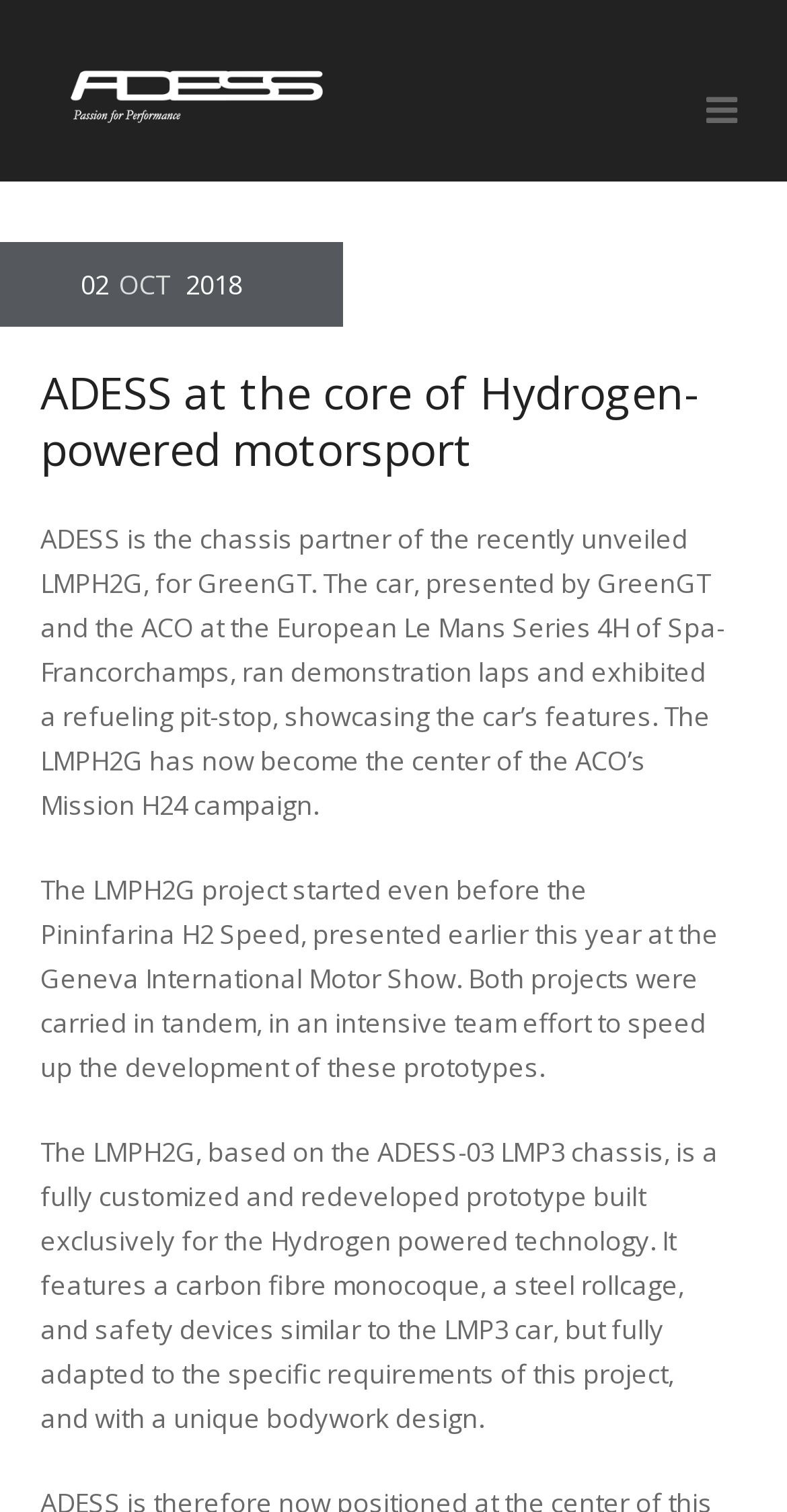What is the headline of the webpage?

ADESS at the core of Hydrogen-powered motorsport